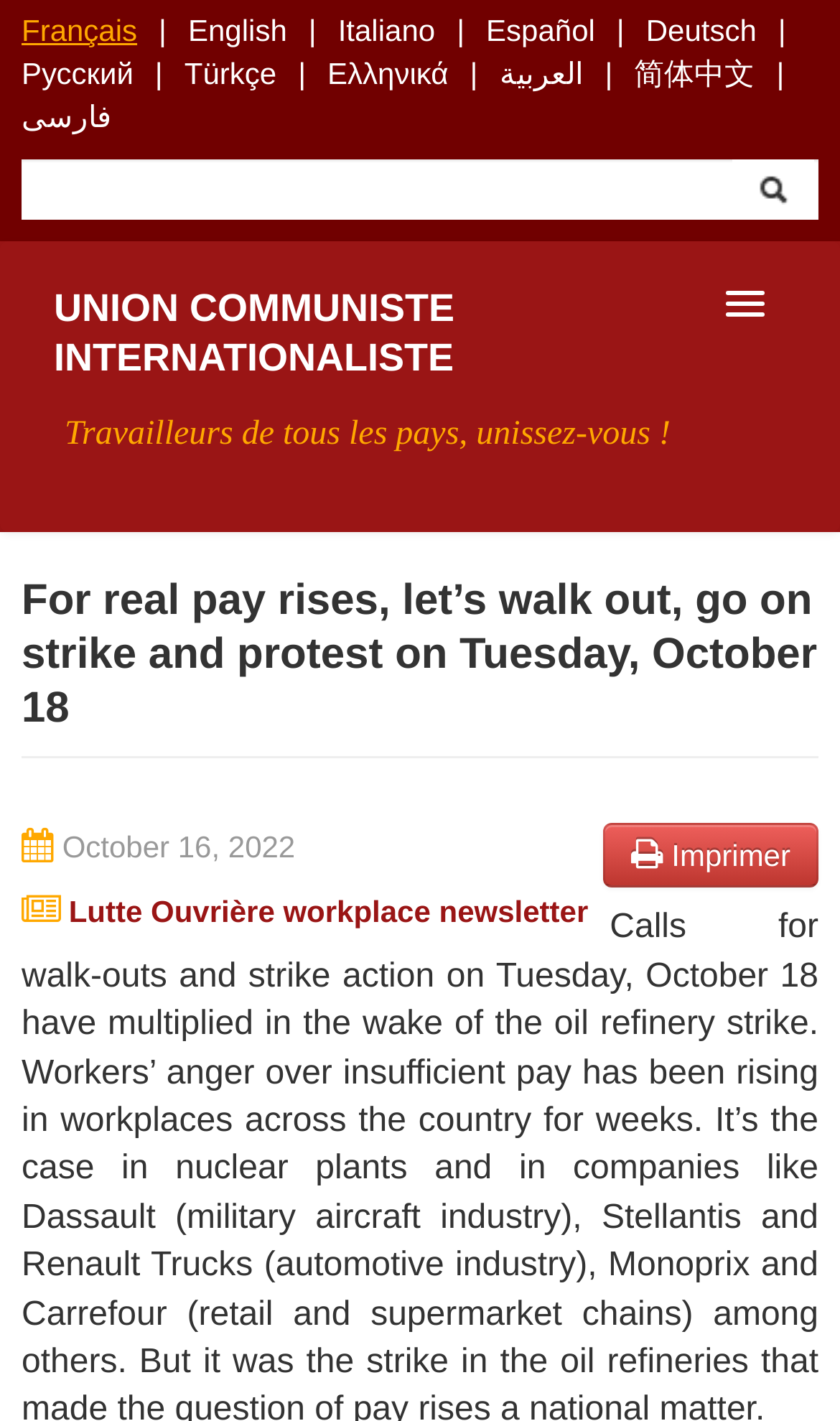Specify the bounding box coordinates of the element's area that should be clicked to execute the given instruction: "Print the page". The coordinates should be four float numbers between 0 and 1, i.e., [left, top, right, bottom].

[0.718, 0.579, 0.974, 0.625]